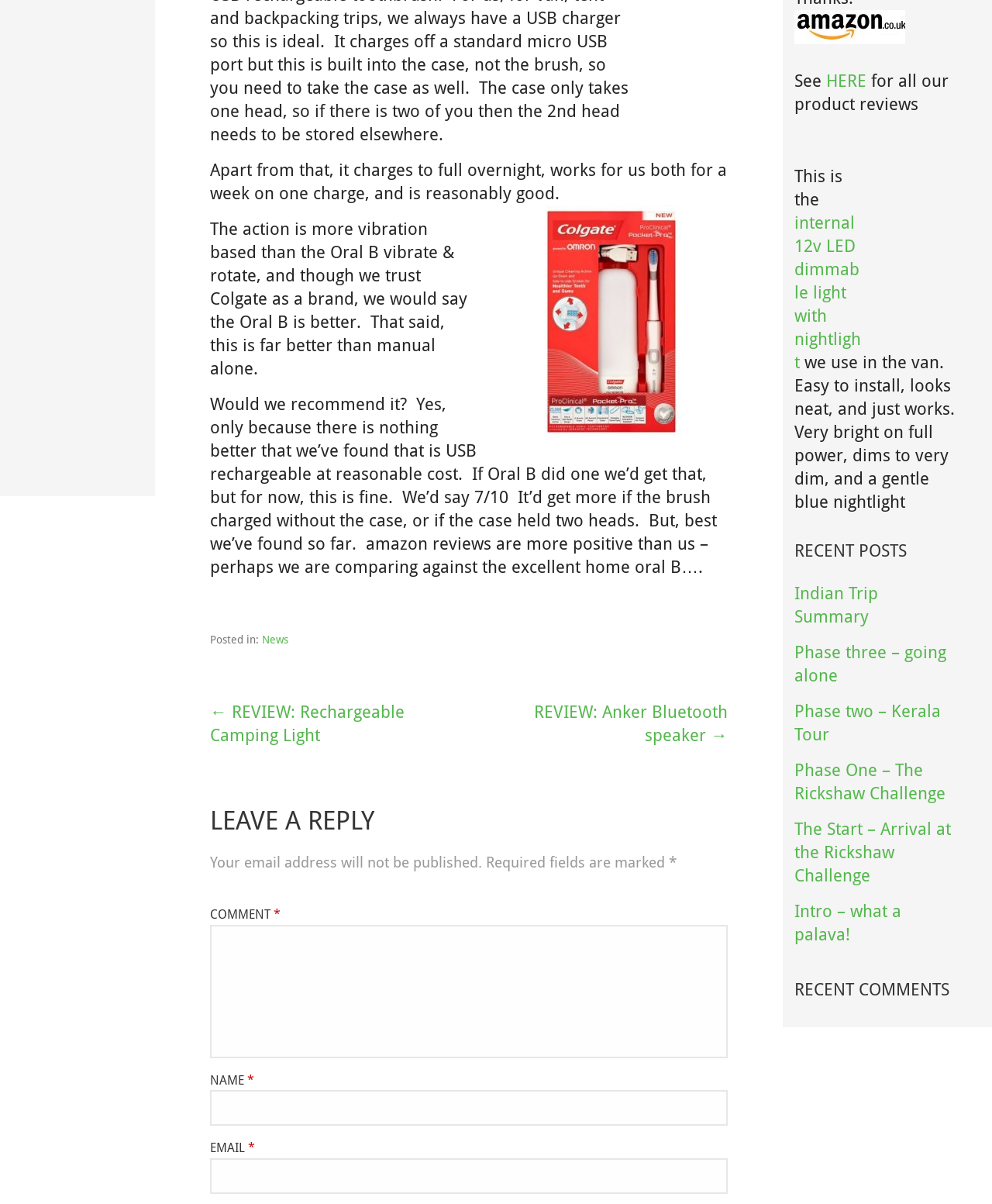Determine the bounding box for the described UI element: "Indian Trip Summary".

[0.801, 0.485, 0.885, 0.52]